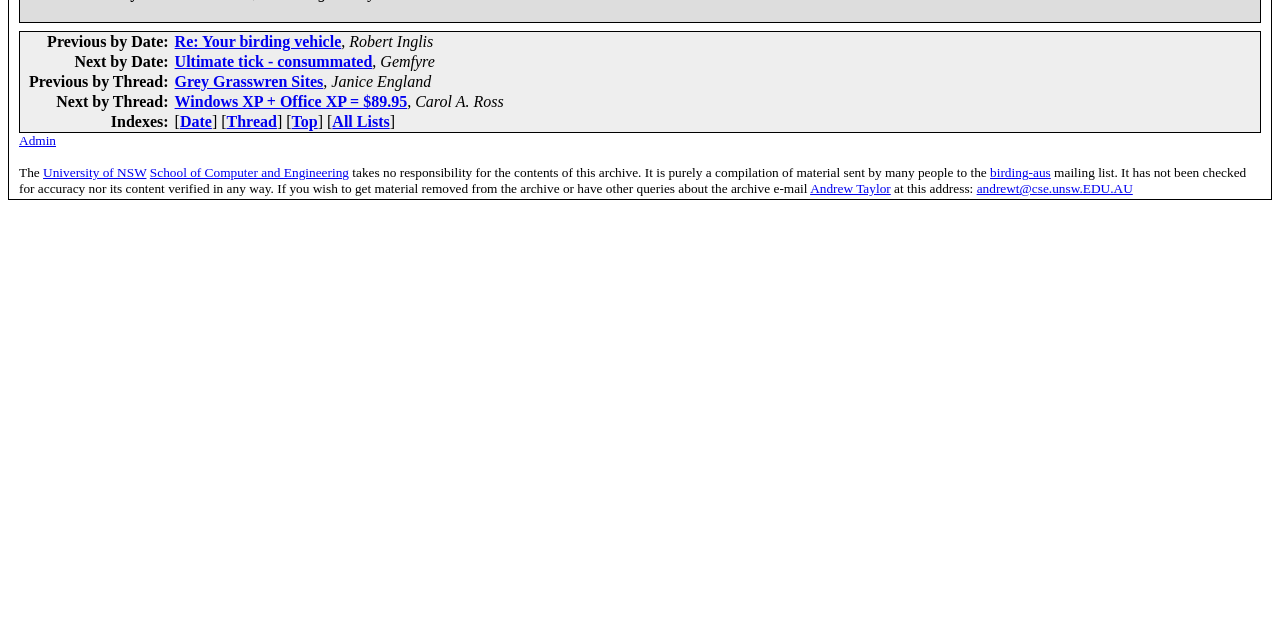Bounding box coordinates are specified in the format (top-left x, top-left y, bottom-right x, bottom-right y). All values are floating point numbers bounded between 0 and 1. Please provide the bounding box coordinate of the region this sentence describes: Date

[0.141, 0.177, 0.166, 0.203]